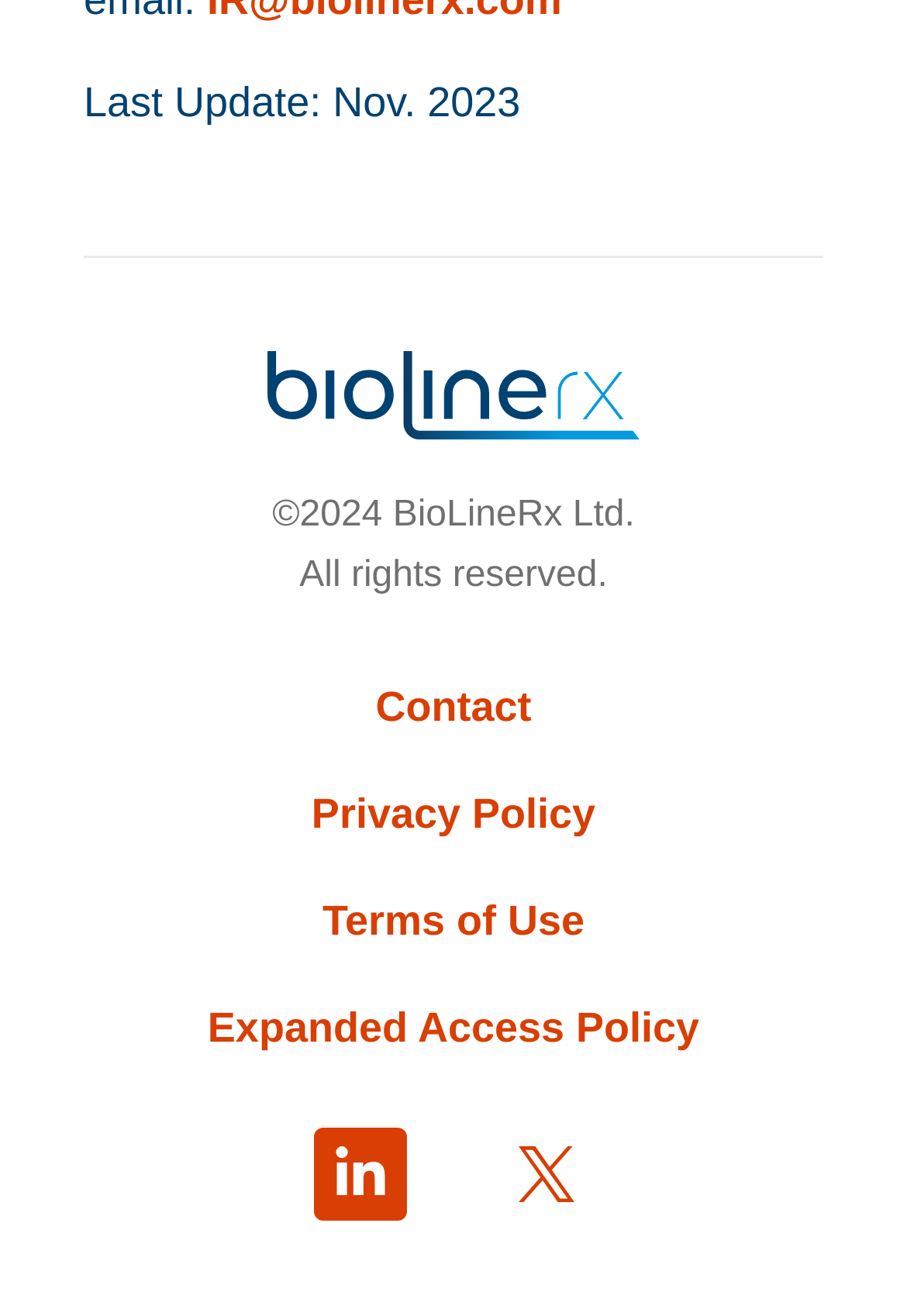Based on the image, please respond to the question with as much detail as possible:
What is the copyright year?

The copyright year can be found at the bottom of the webpage, where it says '©2024 BioLineRx Ltd.'